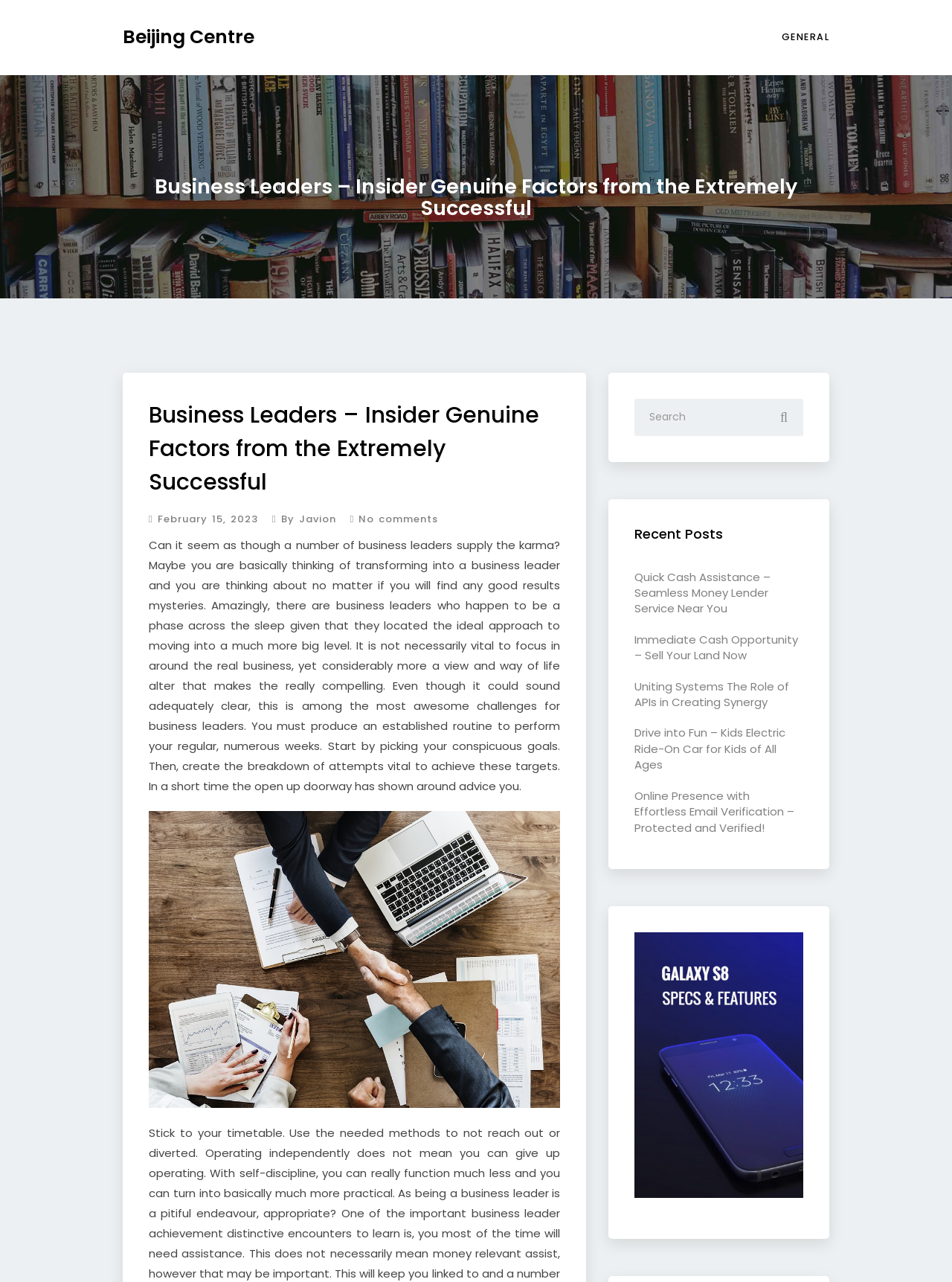Analyze the image and give a detailed response to the question:
What is the image below the article about?

The image below the article is labeled as 'business', which suggests that it is related to the topic of business. The image may be an illustration or a representation of a business-related concept.